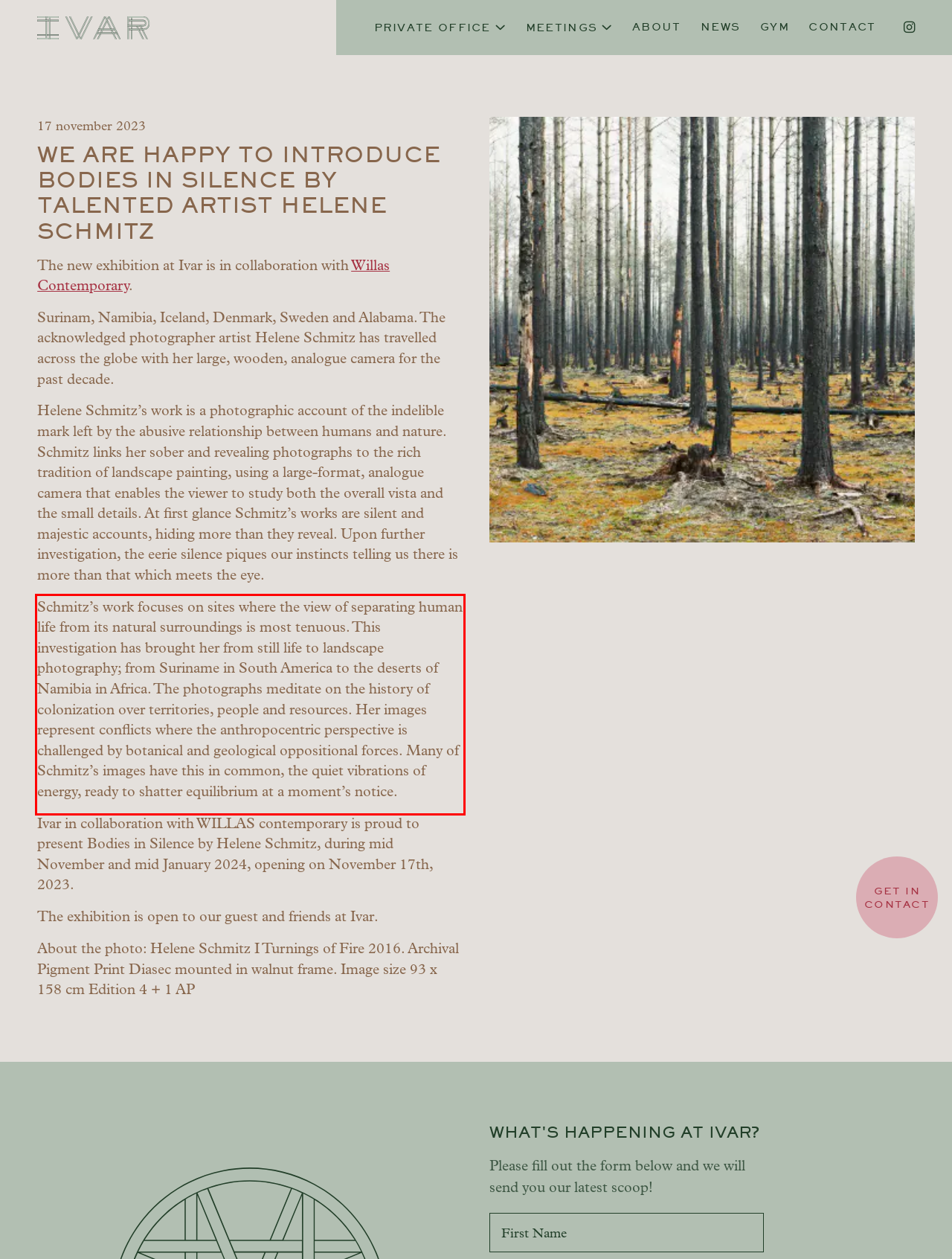Your task is to recognize and extract the text content from the UI element enclosed in the red bounding box on the webpage screenshot.

Schmitz’s work focuses on sites where the view of separating human life from its natural surroundings is most tenuous. This investigation has brought her from still life to landscape photography; from Suriname in South America to the deserts of Namibia in Africa. The photographs meditate on the history of colonization over territories, people and resources. Her images represent conflicts where the anthropocentric perspective is challenged by botanical and geological oppositional forces. Many of Schmitz’s images have this in common, the quiet vibrations of energy, ready to shatter equilibrium at a moment’s notice.